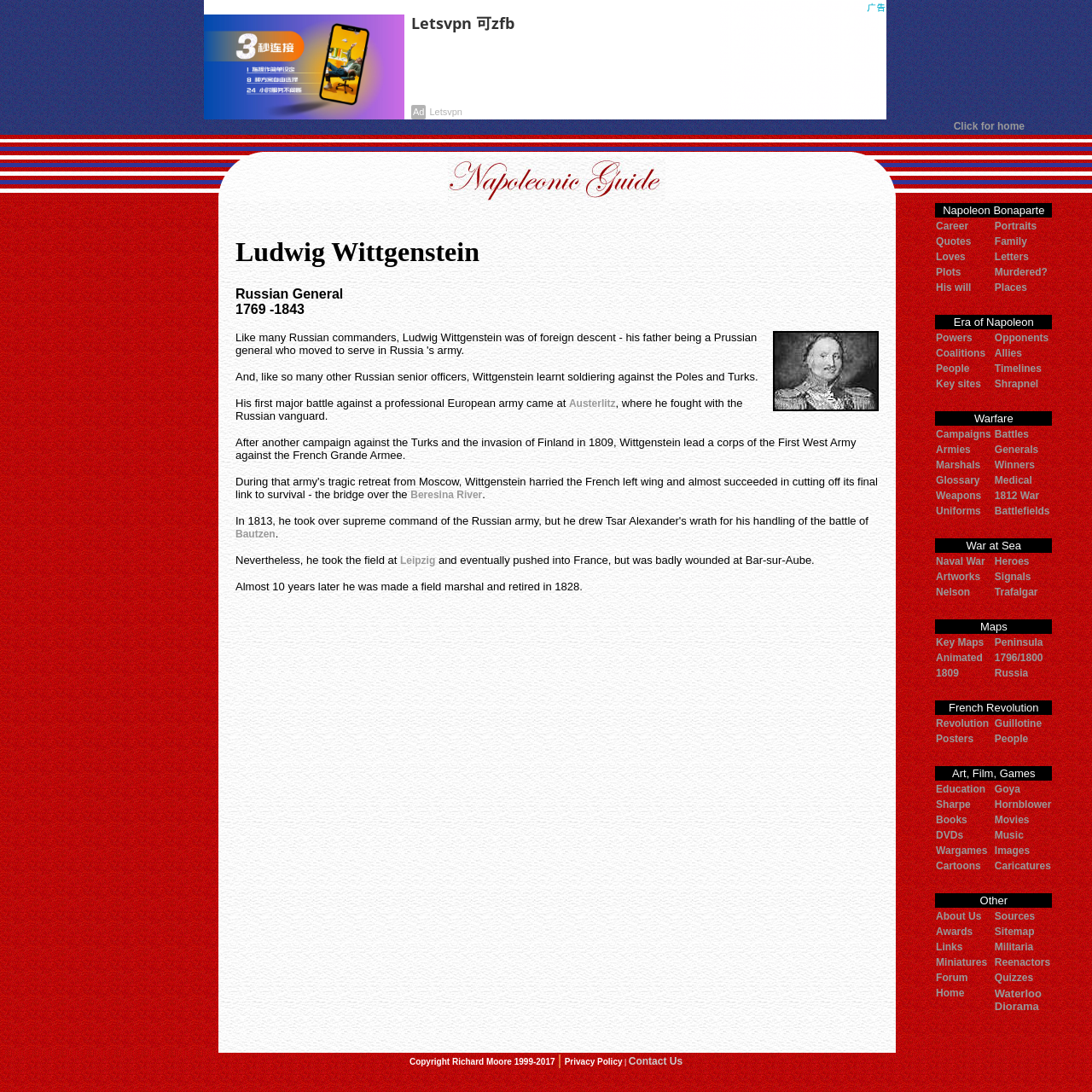Provide a brief response in the form of a single word or phrase:
What battle did Ludwig Wittgenstein fight in 1809?

Invasion of Finland